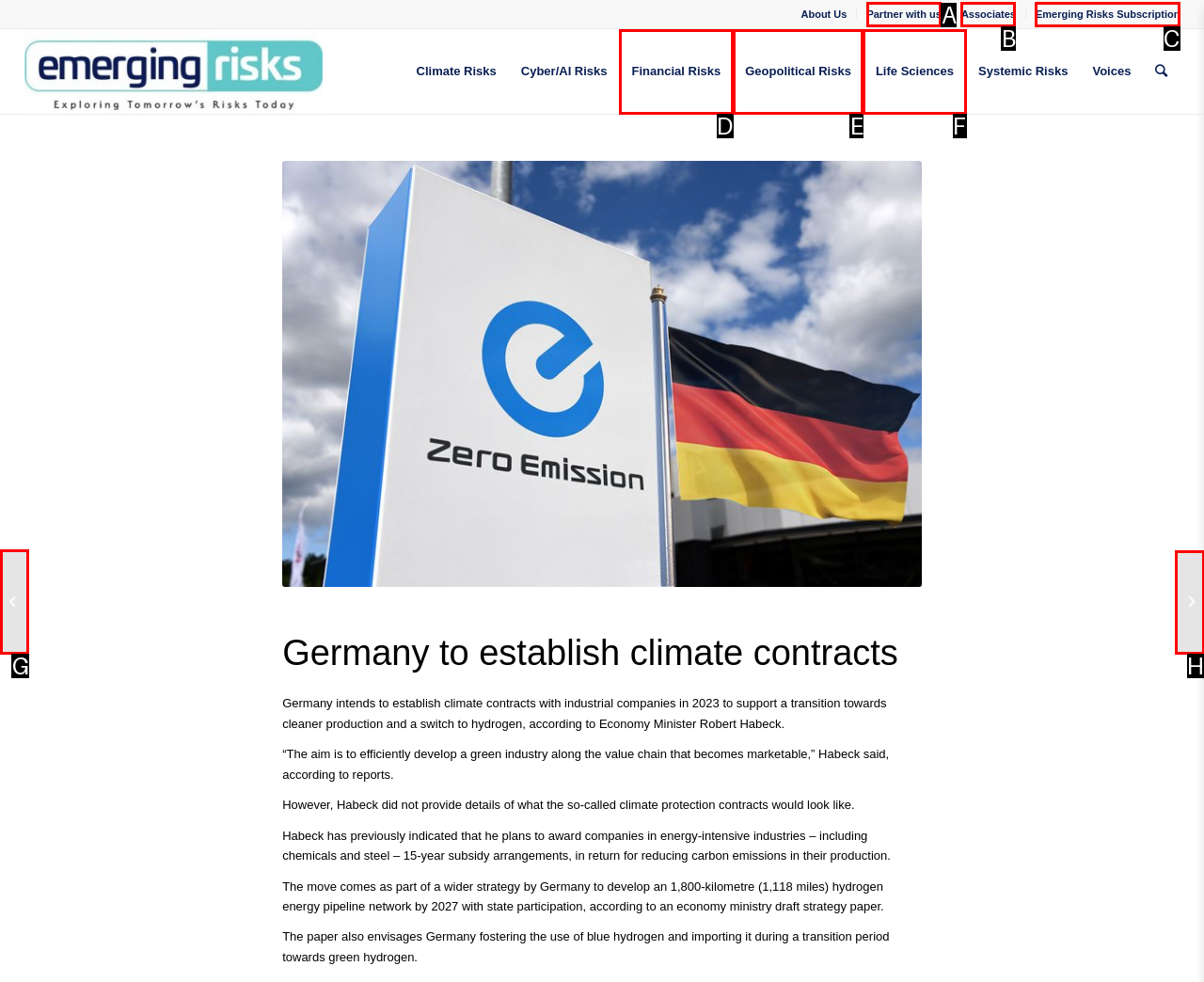Which lettered option should be clicked to achieve the task: View ESG article? Choose from the given choices.

G